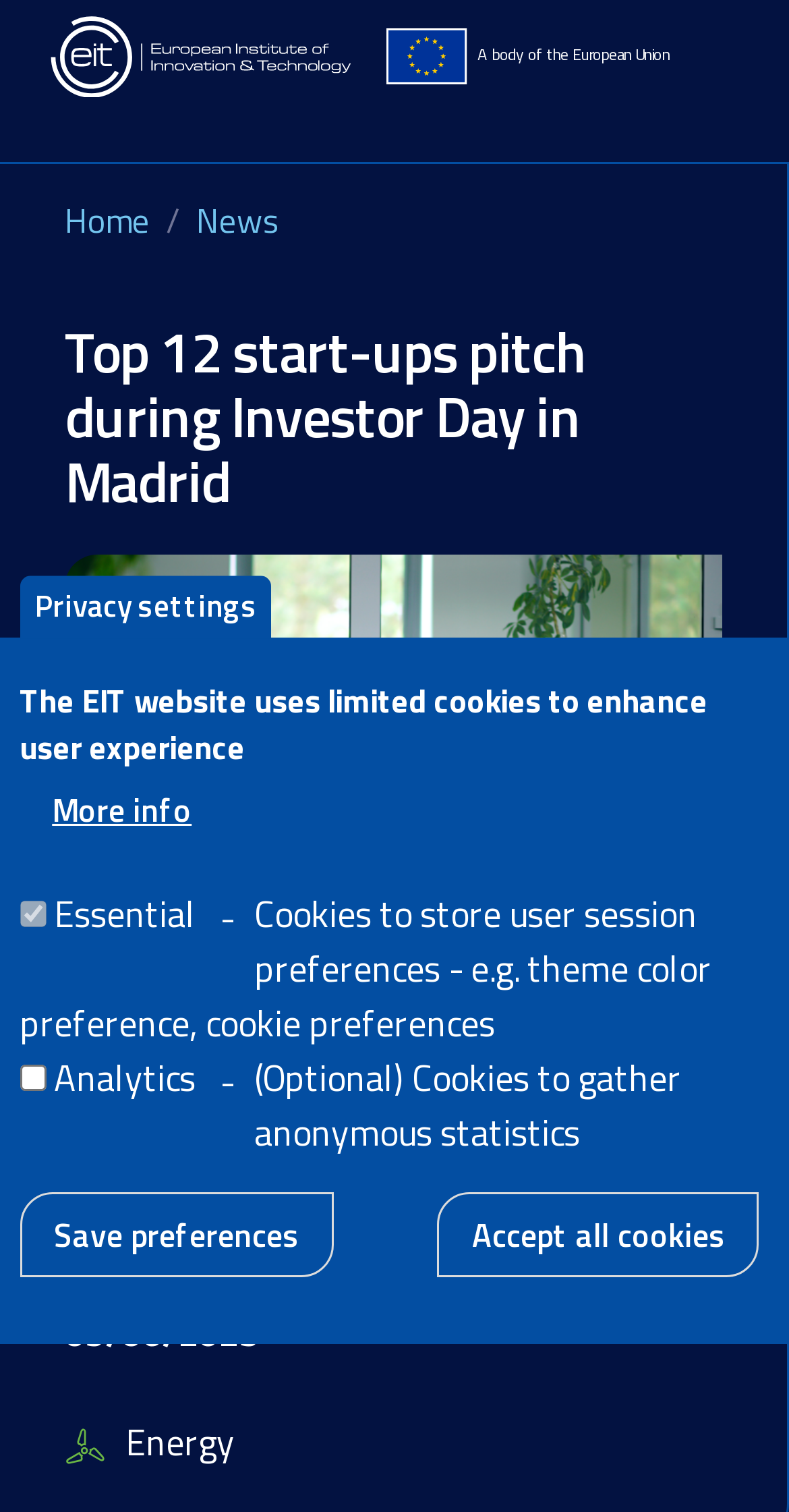Show the bounding box coordinates of the region that should be clicked to follow the instruction: "Discover the Best Schools in Canada for International Students."

None